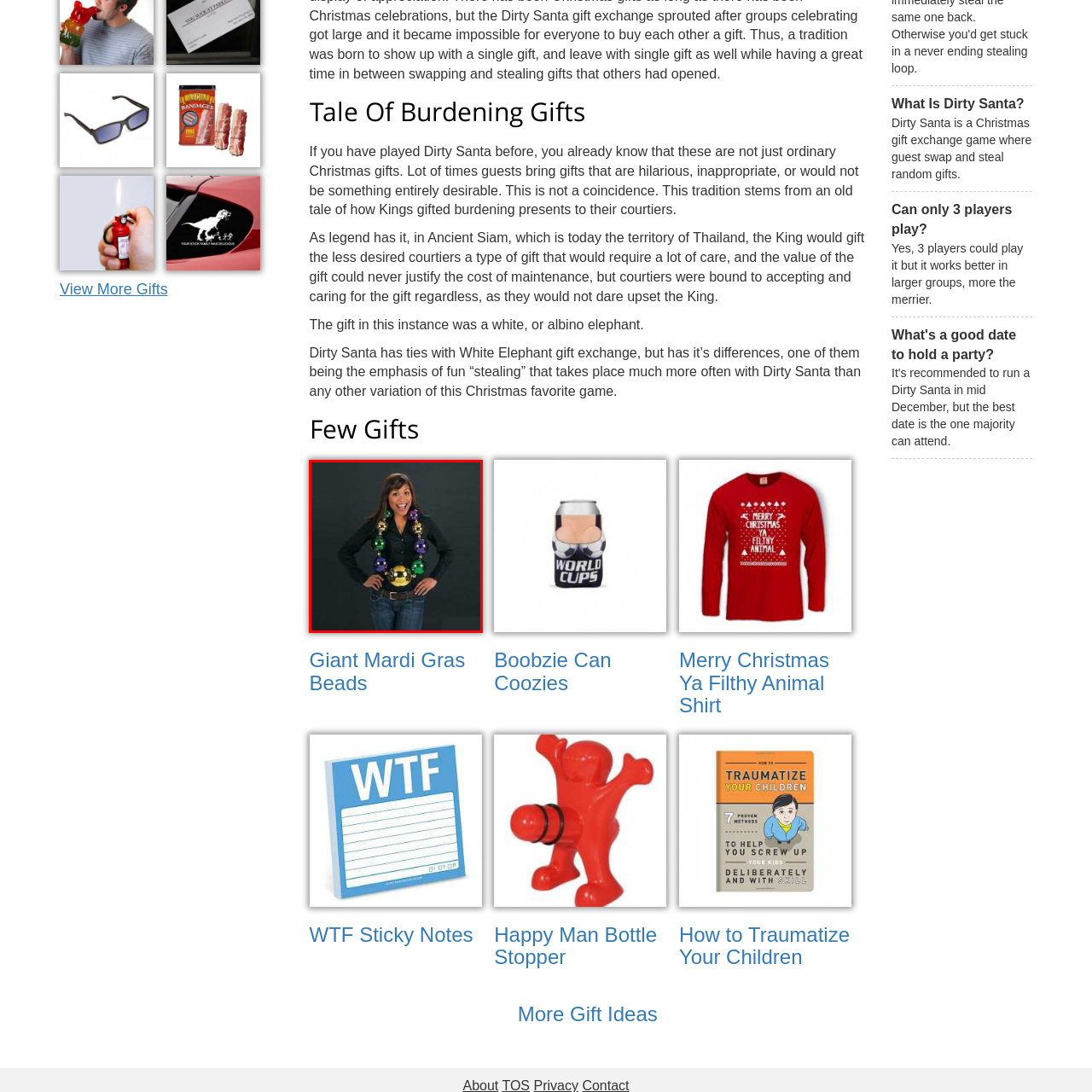What color is the woman's shirt?
Pay attention to the image outlined by the red bounding box and provide a thorough explanation in your answer, using clues from the image.

The woman is dressed in a black long-sleeve shirt, which adds a casual yet stylish touch to her ensemble and provides a striking contrast to the vibrant colors of the Mardi Gras beads.